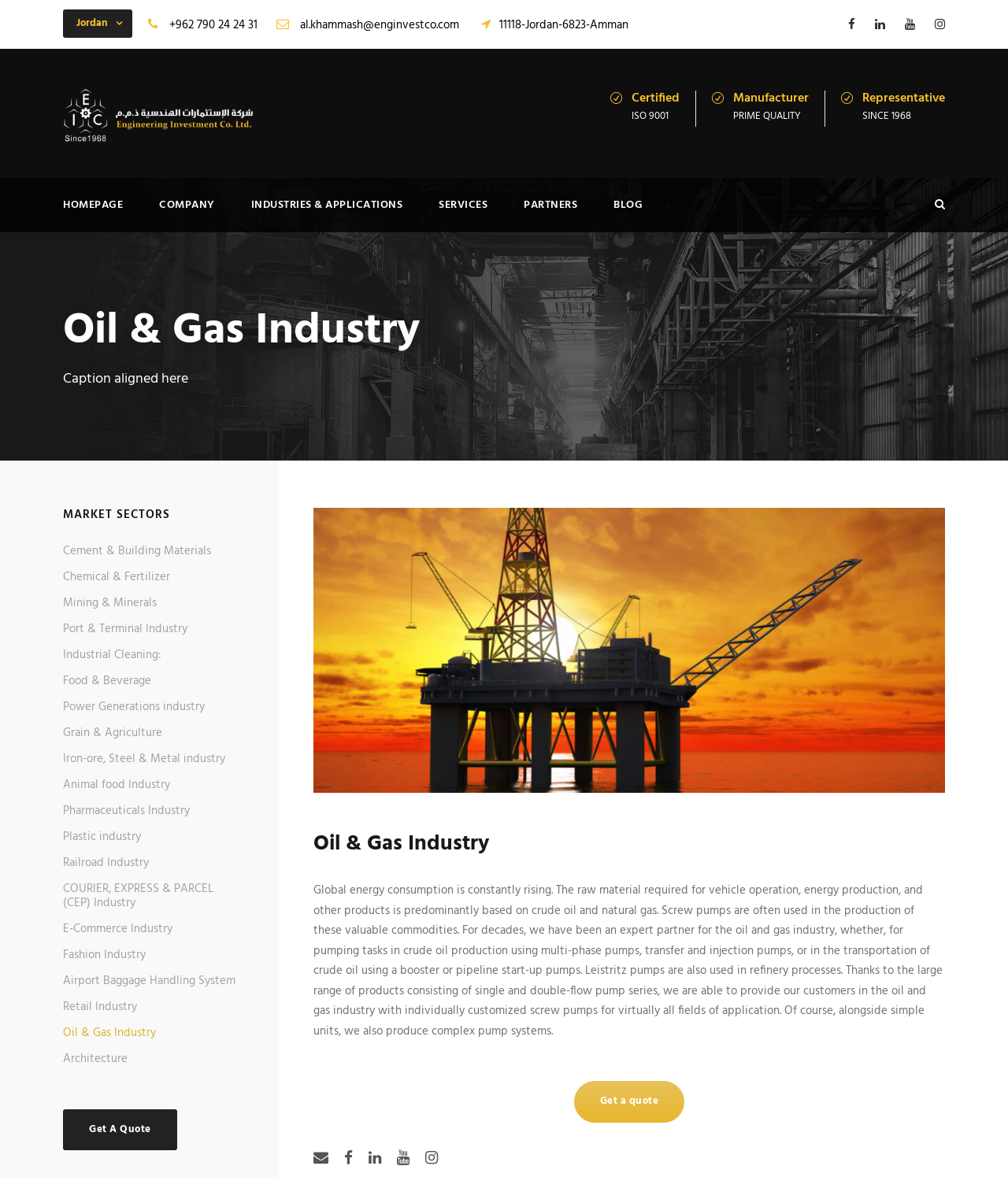Locate the bounding box coordinates of the UI element described by: "Railroad Industry". Provide the coordinates as four float numbers between 0 and 1, formatted as [left, top, right, bottom].

[0.062, 0.725, 0.148, 0.741]